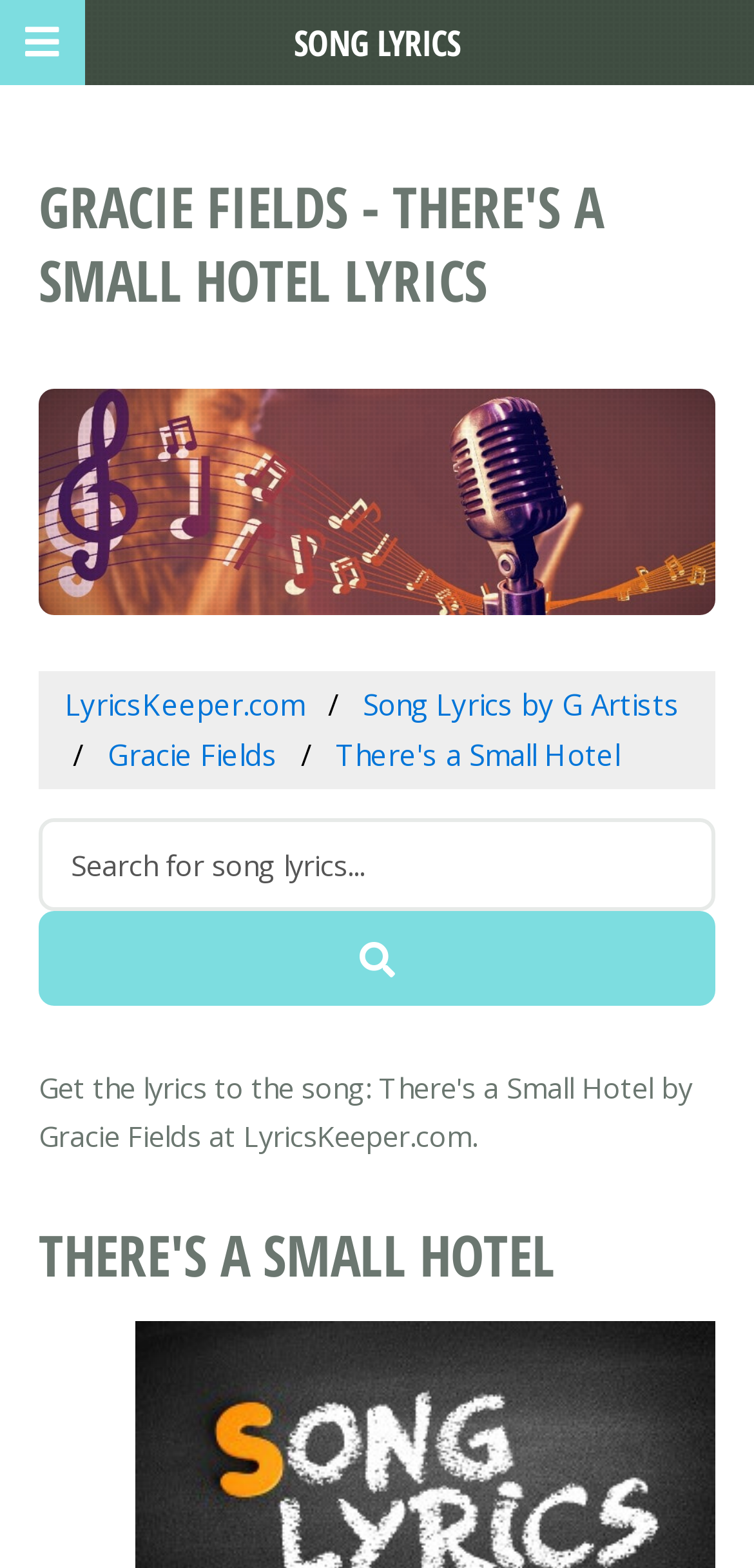What type of website is this?
Look at the webpage screenshot and answer the question with a detailed explanation.

The website has a search bar for searching song lyrics, links to song lyrics, and a heading with a song title. These features are common in song lyrics websites, suggesting that this is a song lyrics website.